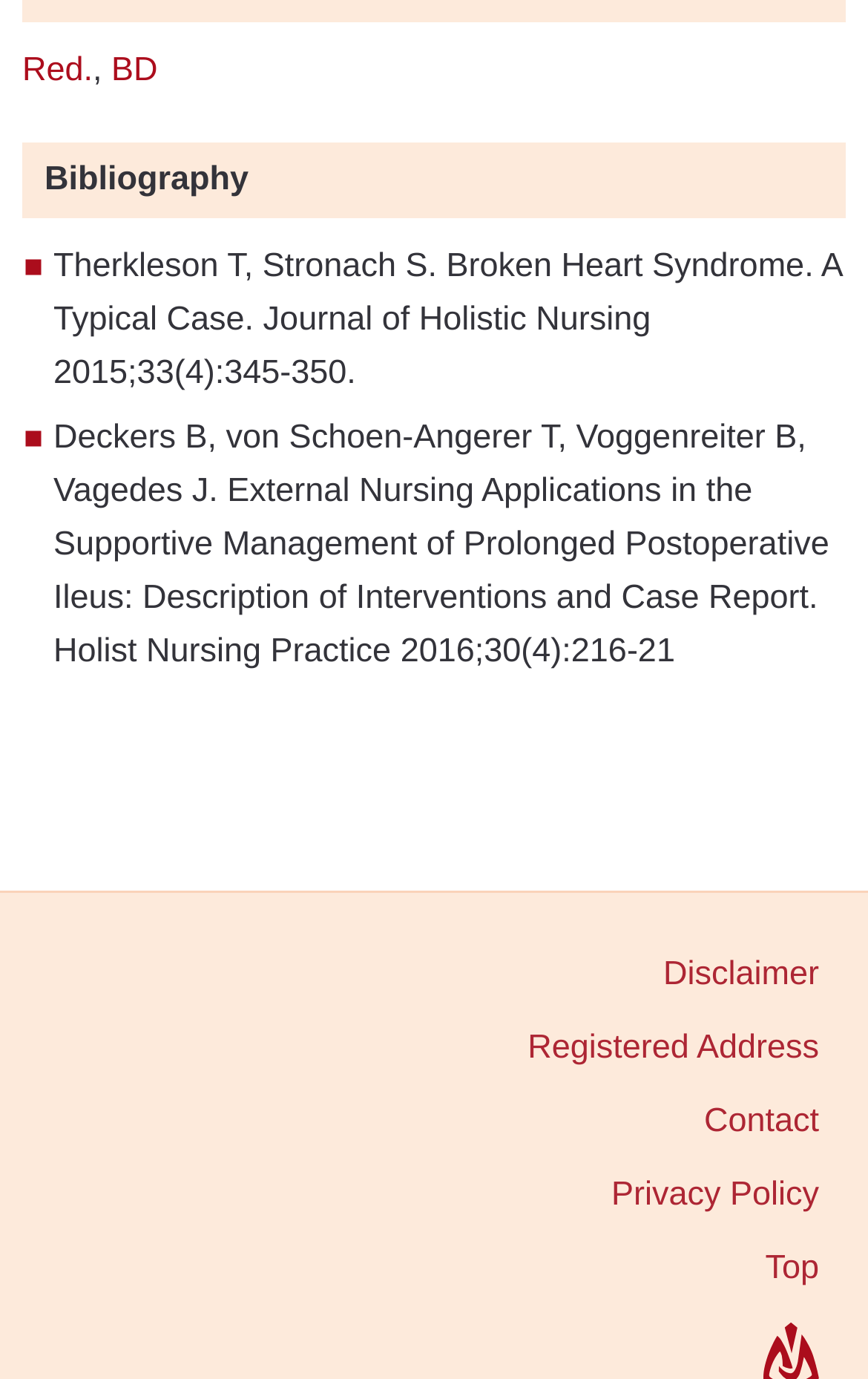Find the bounding box coordinates of the UI element according to this description: "Top".

[0.026, 0.893, 0.964, 0.946]